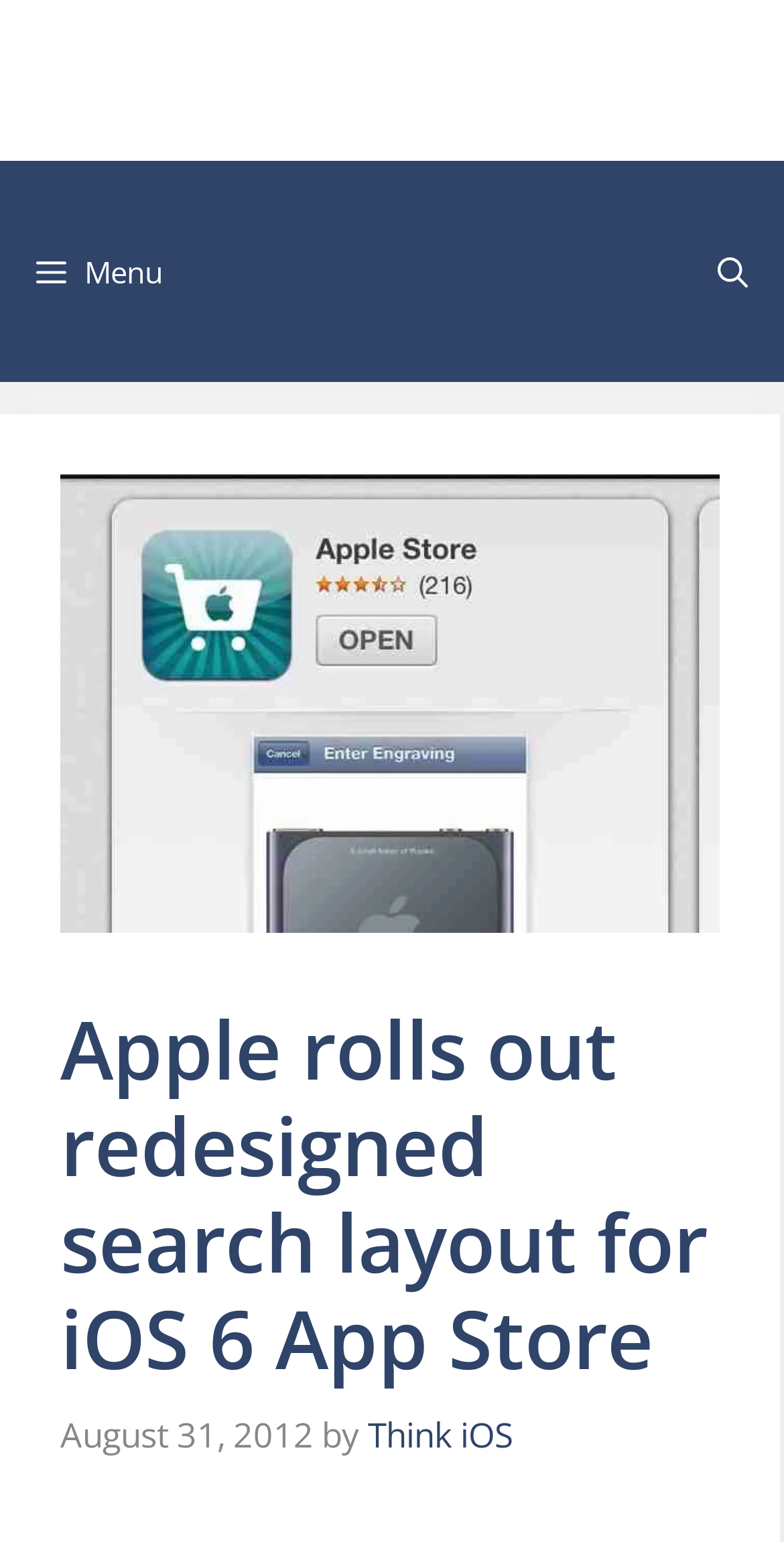Who is the author of the article?
Please provide a single word or phrase as your answer based on the image.

Think iOS